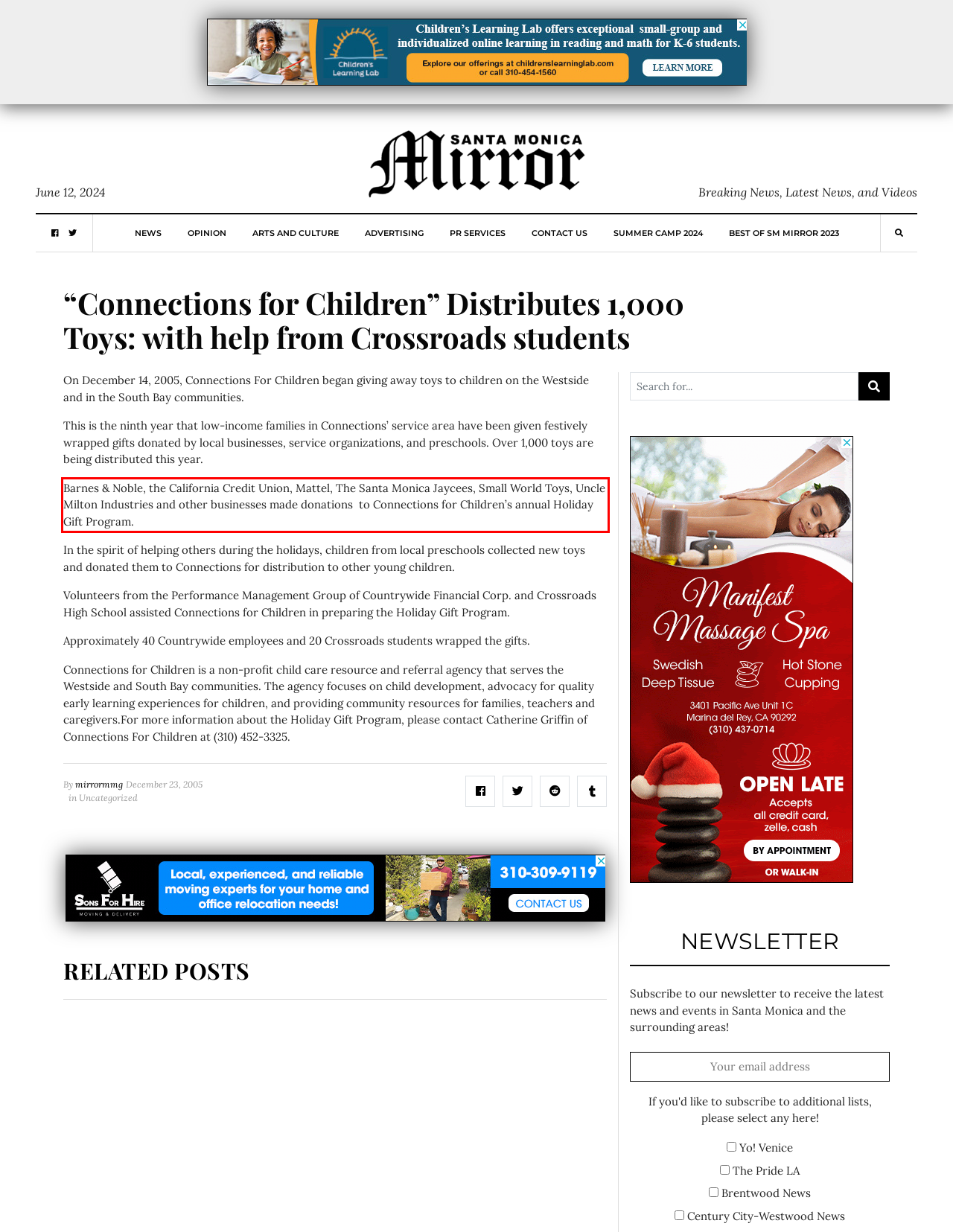You are provided with a screenshot of a webpage containing a red bounding box. Please extract the text enclosed by this red bounding box.

Barnes & Noble, the California Credit Union, Mattel, The Santa Monica Jaycees, Small World Toys, Uncle Milton Industries and other businesses made donations to Connections for Children’s annual Holiday Gift Program.